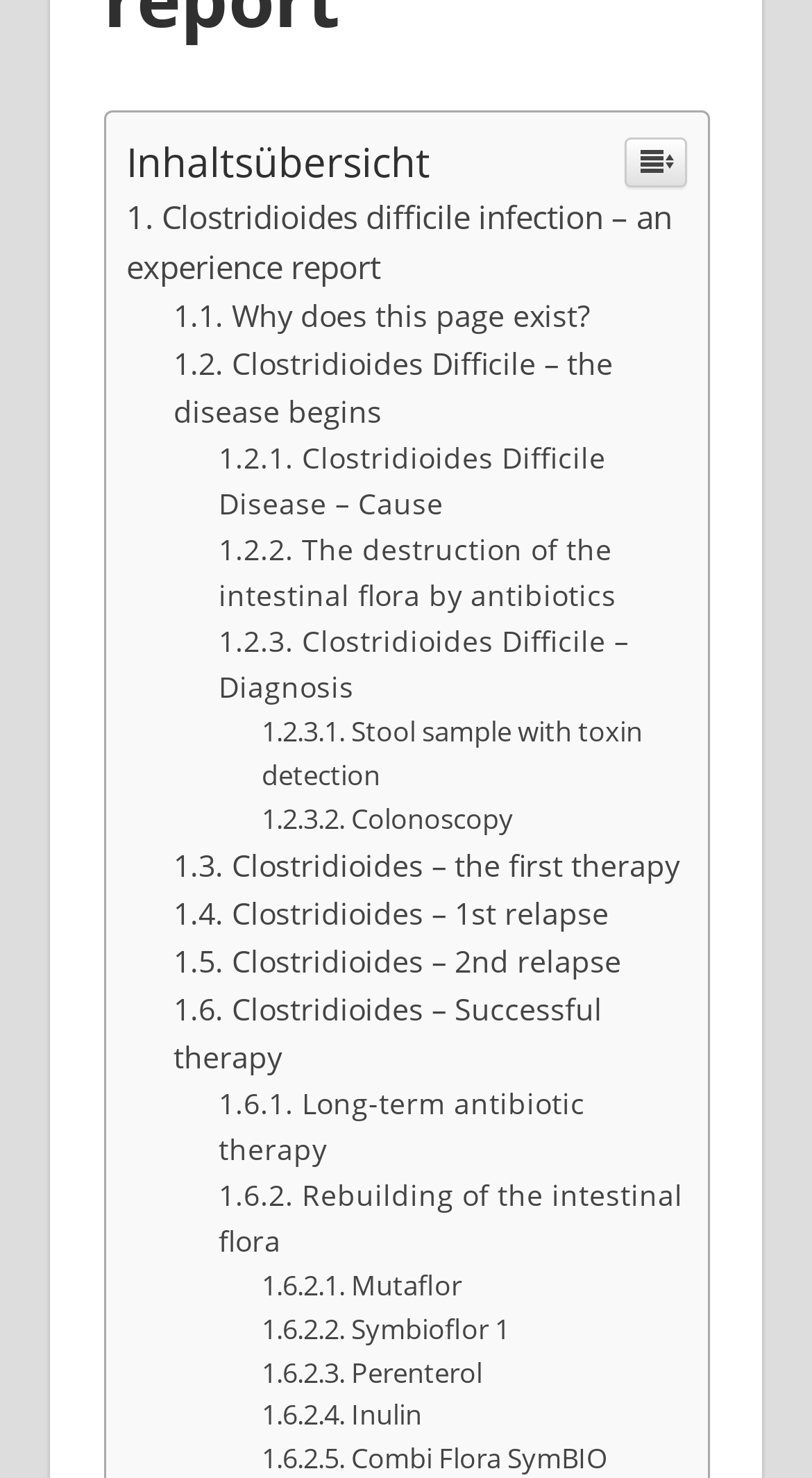Can you find the bounding box coordinates of the area I should click to execute the following instruction: "Click on 'Inhaltsübersicht'"?

[0.155, 0.09, 0.529, 0.128]